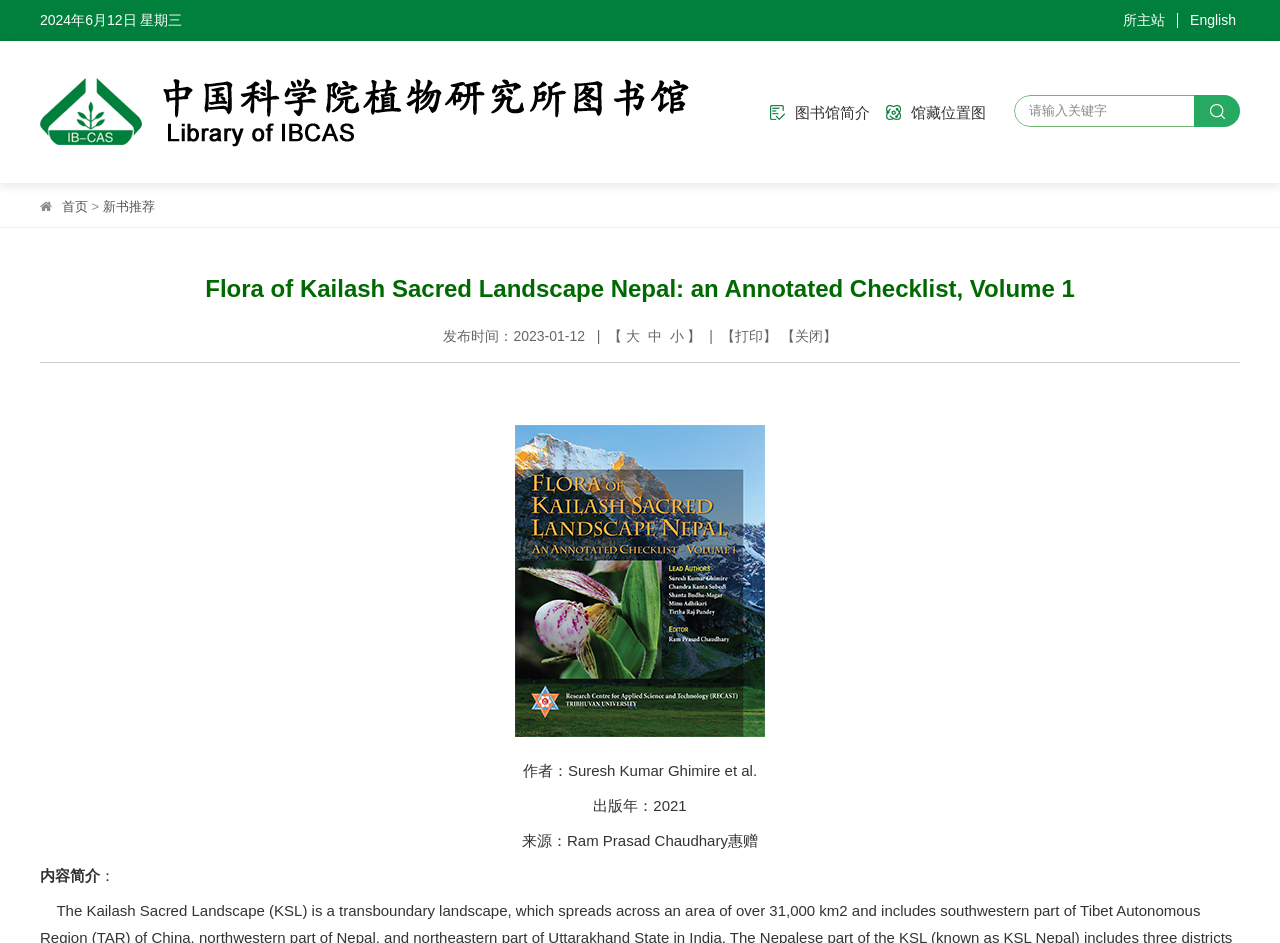Construct a comprehensive description capturing every detail on the webpage.

The webpage is about the Chinese Academy of Sciences Library of the Institute of Botany. At the top, there is a date display showing the current date, "2024年6月12日星期三" (June 12, 2024, Wednesday). Below it, there are links to the main website, English version, and other pages. 

On the left side, there is a navigation menu with links to the library's introduction, map, and home page. There is also a search bar with a button to input keywords. 

The main content area displays a book recommendation, "Flora of Kailash Sacred Landscape Nepal: an Annotated Checklist, Volume 1", with its publication information, including author, publication year, and source. 

Below the book information, there are links to adjust the font size and print the page. There is also a button to close the page. 

At the bottom of the page, there is a brief introduction to the book's content.